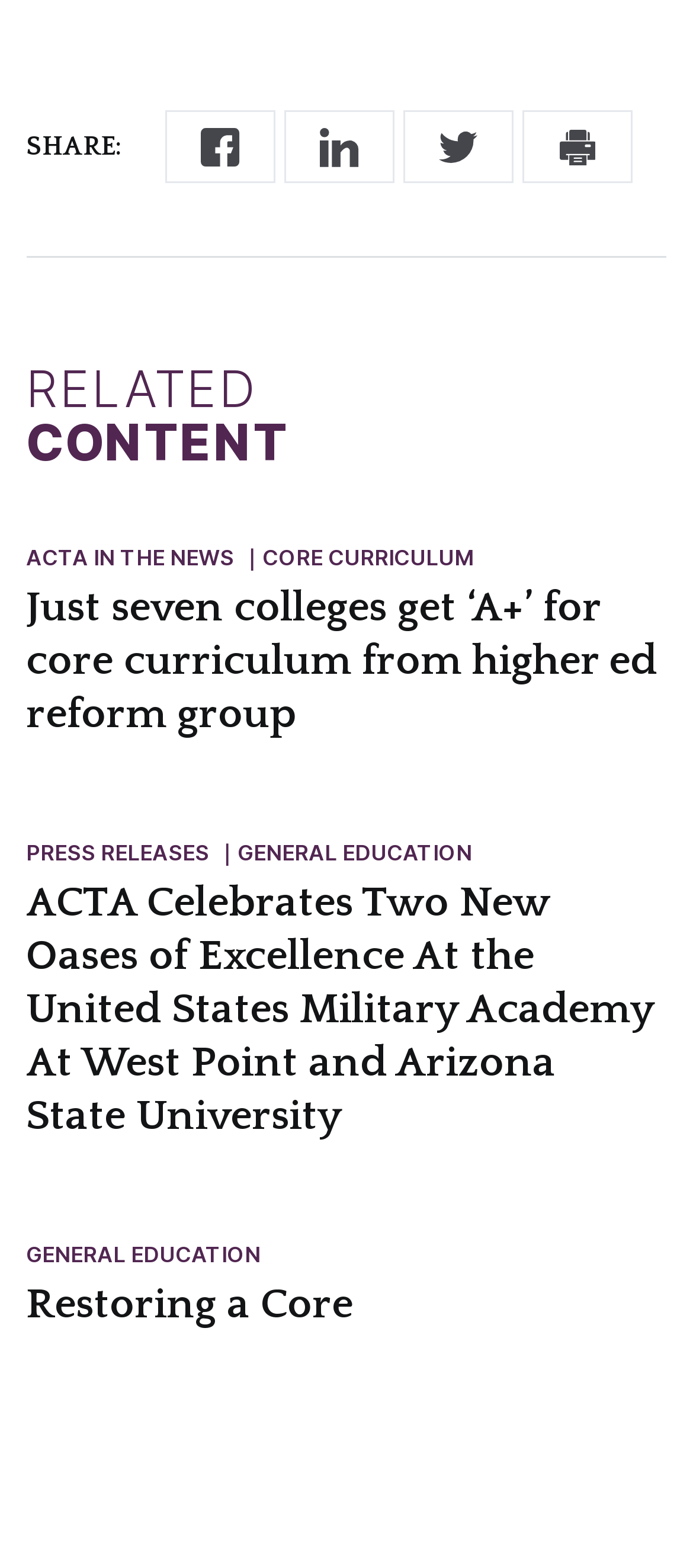Can you find the bounding box coordinates for the element that needs to be clicked to execute this instruction: "Explore the general education section"? The coordinates should be given as four float numbers between 0 and 1, i.e., [left, top, right, bottom].

[0.037, 0.793, 0.963, 0.808]